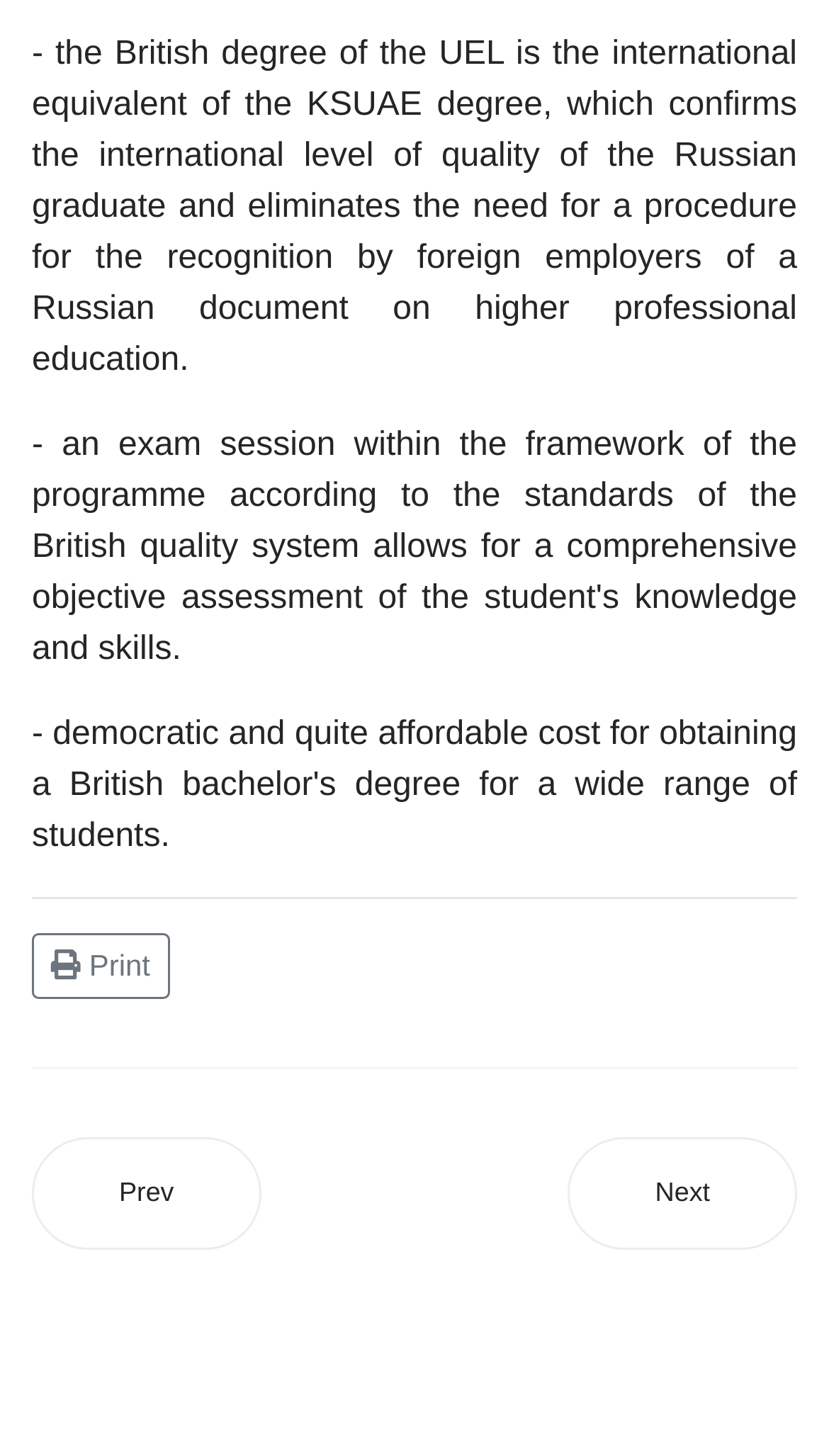Answer this question using a single word or a brief phrase:
What is the position of the 'Previous article' link?

Above the 'Next article' link